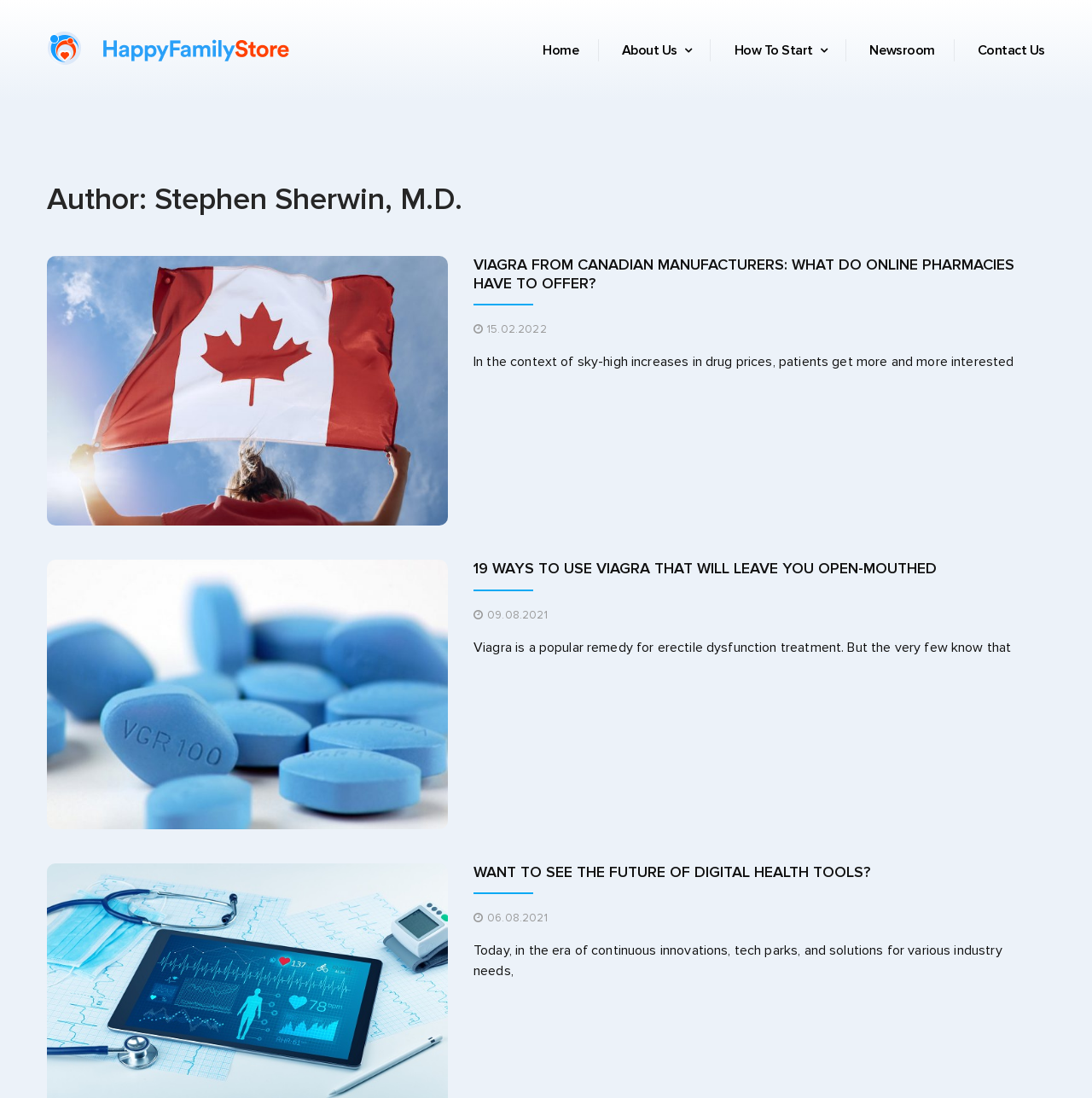What is the date of the second article?
Please craft a detailed and exhaustive response to the question.

The second article has a link with the text '09.08.2021', which is a date in the format 'dd.mm.yyyy', indicating that the date of the second article is 09.08.2021.